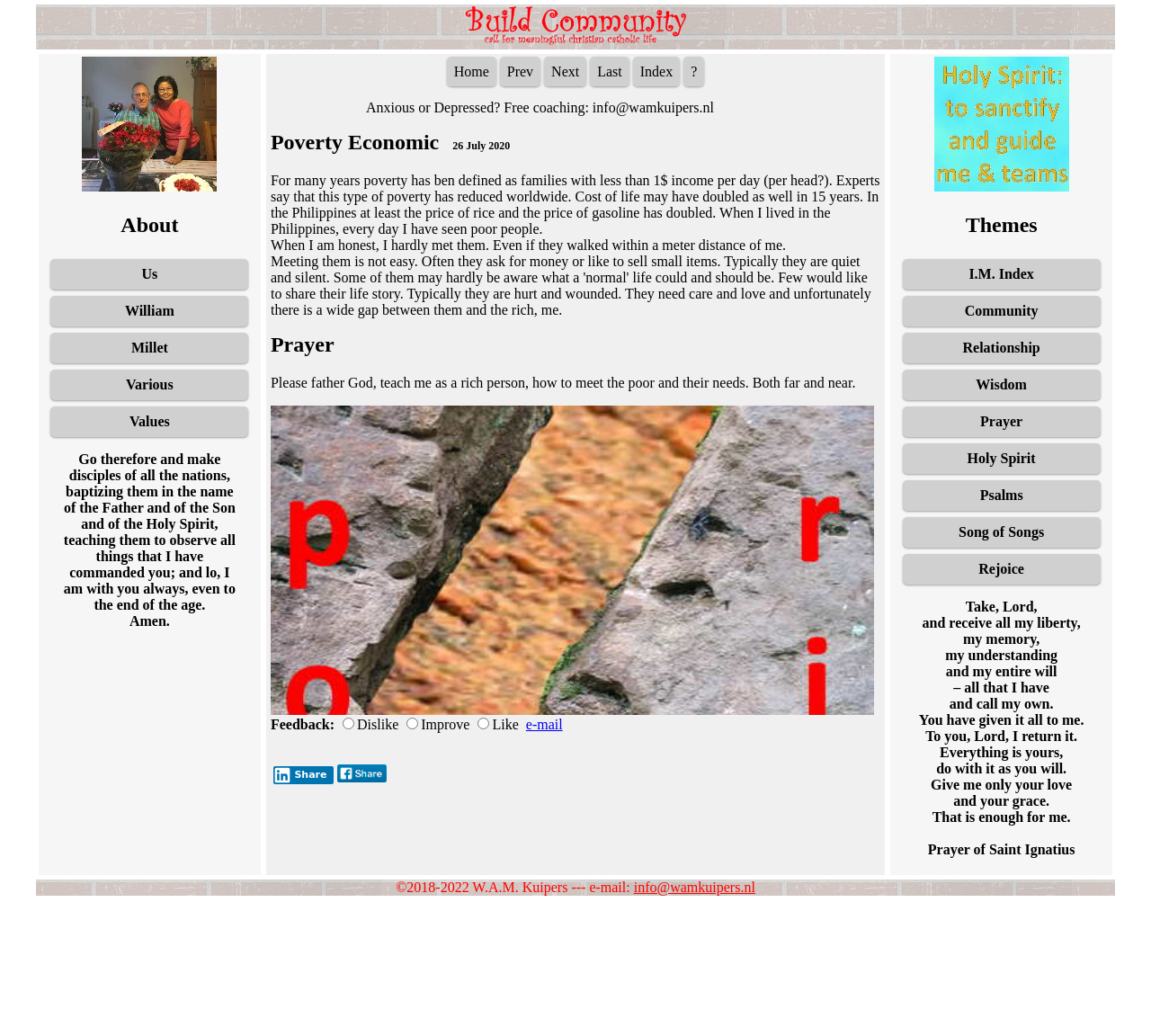Specify the bounding box coordinates of the region I need to click to perform the following instruction: "Click the 'Share' button". The coordinates must be four float numbers in the range of 0 to 1, i.e., [left, top, right, bottom].

[0.237, 0.739, 0.289, 0.757]